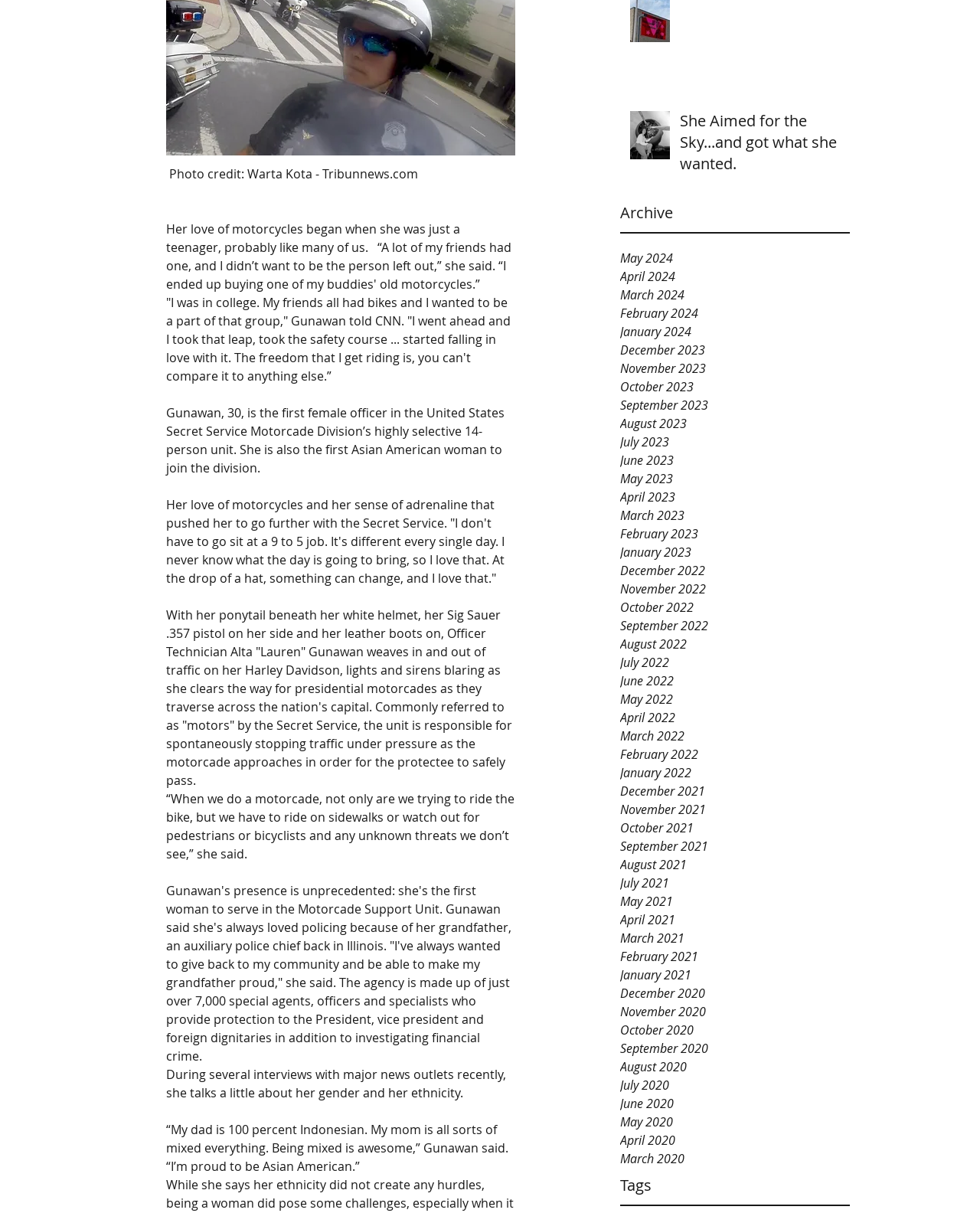Using the provided element description, identify the bounding box coordinates as (top-left x, top-left y, bottom-right x, bottom-right y). Ensure all values are between 0 and 1. Description: September 2021

[0.633, 0.69, 0.867, 0.705]